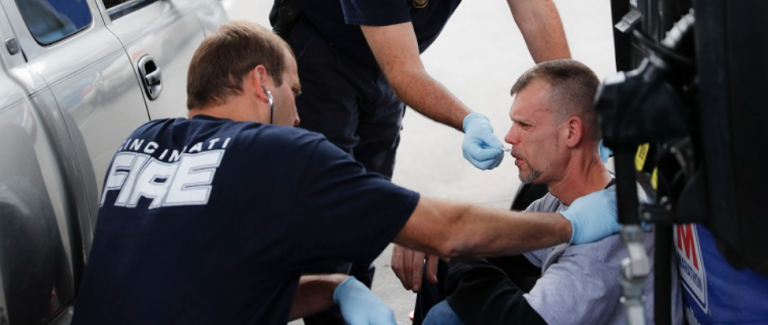What is the expression on the man's face?
Answer with a single word or short phrase according to what you see in the image.

Somber